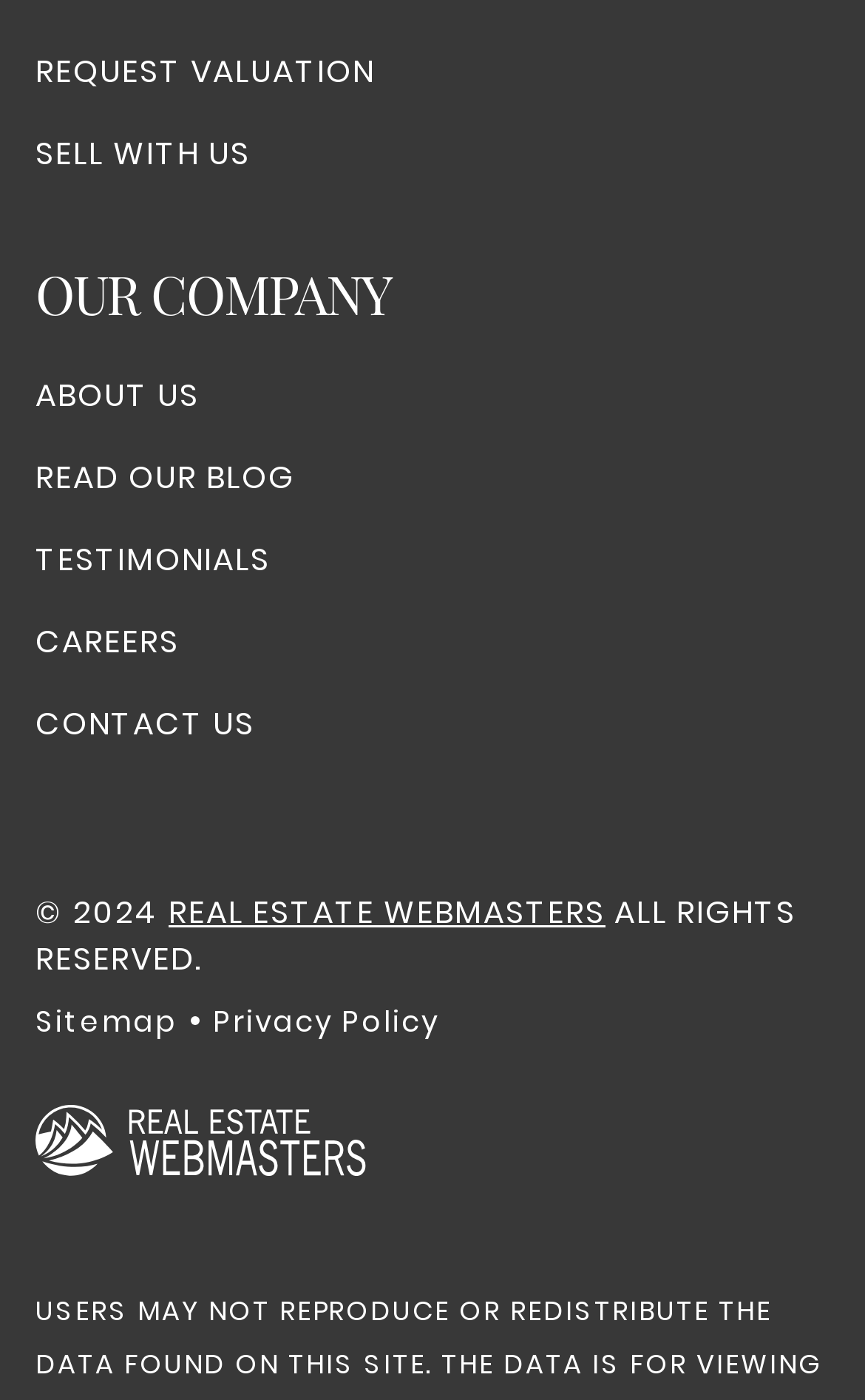Find the bounding box coordinates of the clickable element required to execute the following instruction: "View the sitemap". Provide the coordinates as four float numbers between 0 and 1, i.e., [left, top, right, bottom].

[0.041, 0.715, 0.205, 0.745]